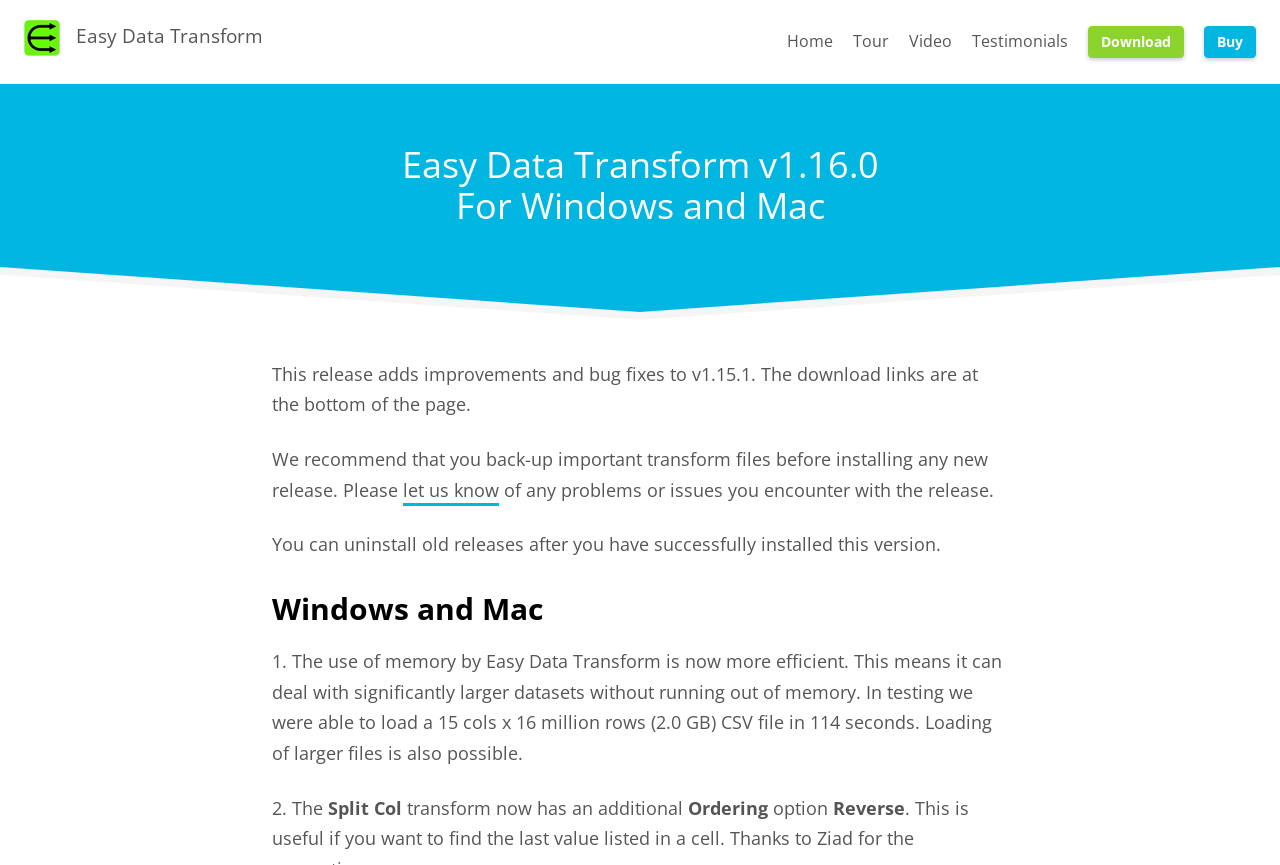Identify the bounding box coordinates for the element you need to click to achieve the following task: "Click the 'Easy Data Transform' logo". Provide the bounding box coordinates as four float numbers between 0 and 1, in the form [left, top, right, bottom].

[0.019, 0.023, 0.047, 0.065]